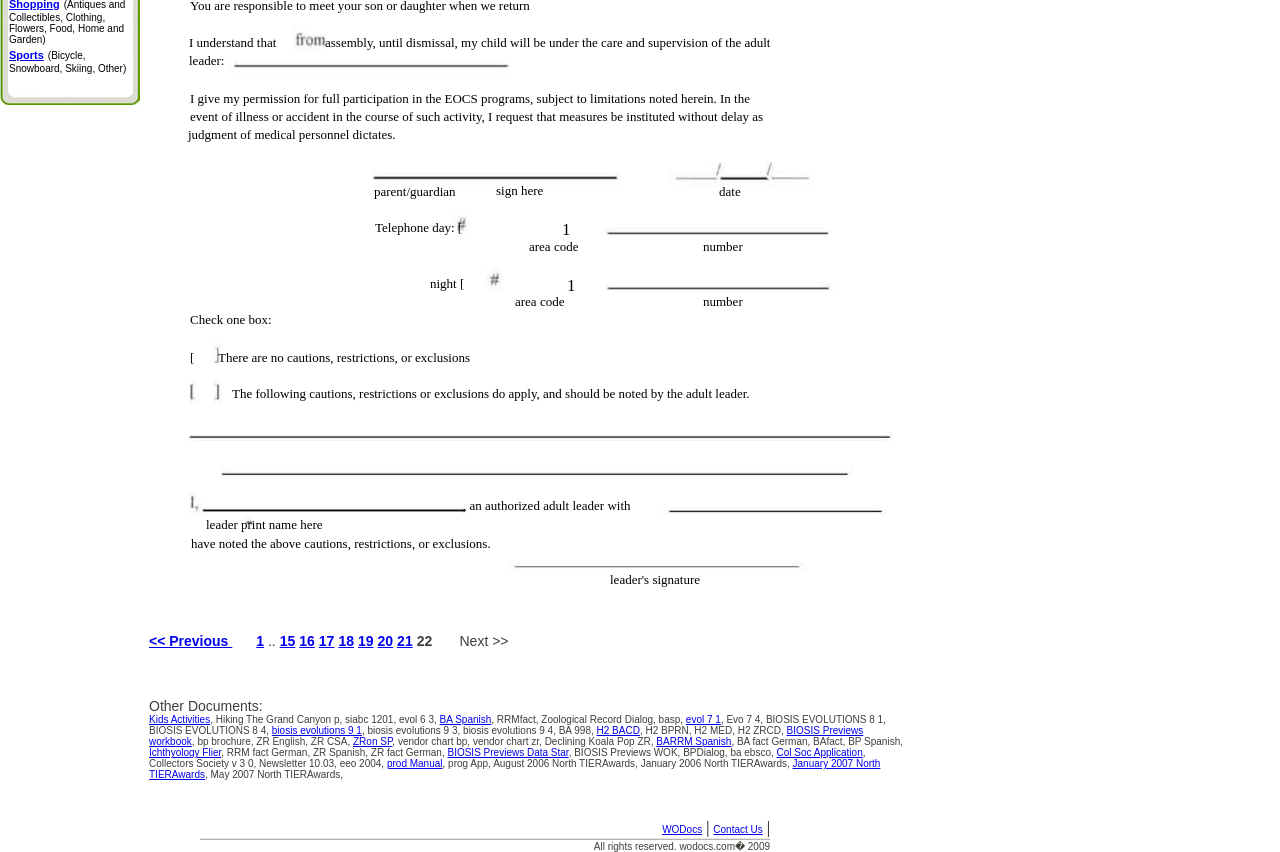Provide the bounding box coordinates of the HTML element described as: "InMotion Hosting". The bounding box coordinates should be four float numbers between 0 and 1, i.e., [left, top, right, bottom].

None